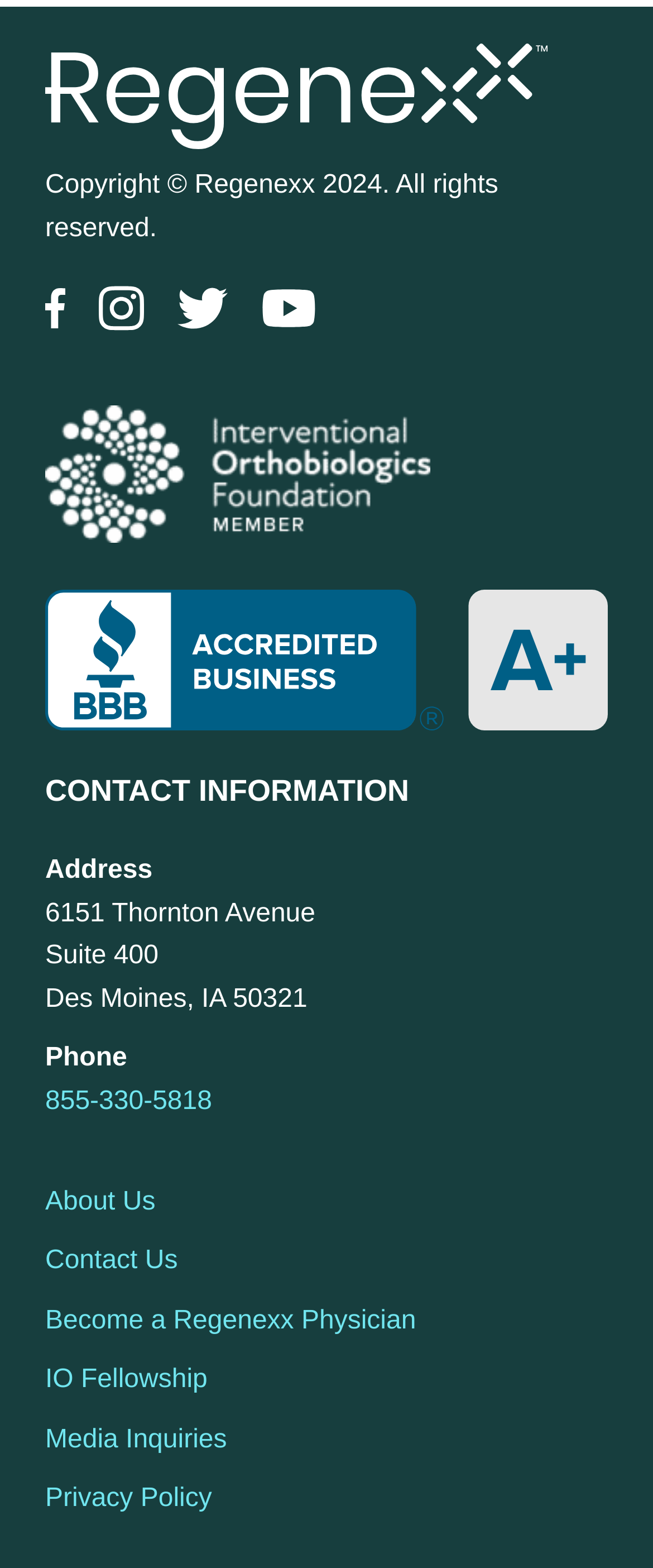Please identify the bounding box coordinates of the clickable area that will fulfill the following instruction: "Go to About Us page". The coordinates should be in the format of four float numbers between 0 and 1, i.e., [left, top, right, bottom].

[0.069, 0.757, 0.238, 0.775]